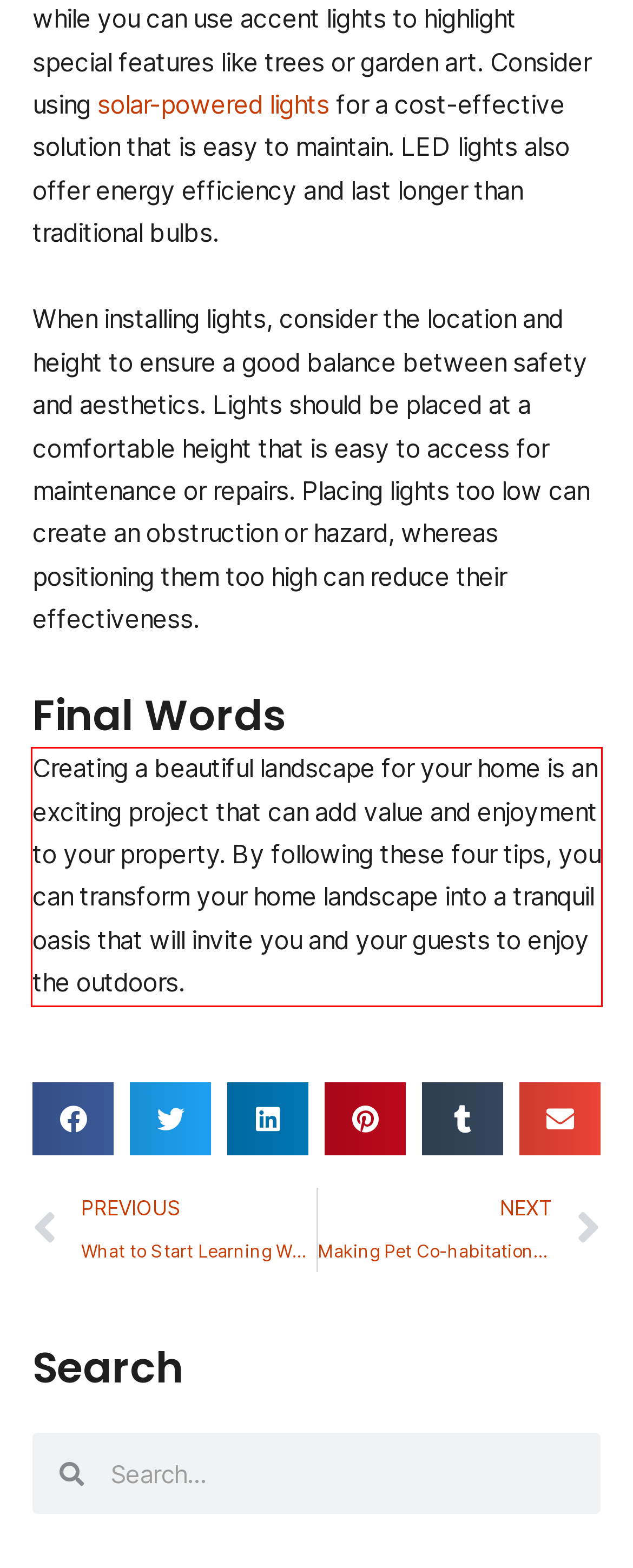By examining the provided screenshot of a webpage, recognize the text within the red bounding box and generate its text content.

Creating a beautiful landscape for your home is an exciting project that can add value and enjoyment to your property. By following these four tips, you can transform your home landscape into a tranquil oasis that will invite you and your guests to enjoy the outdoors.